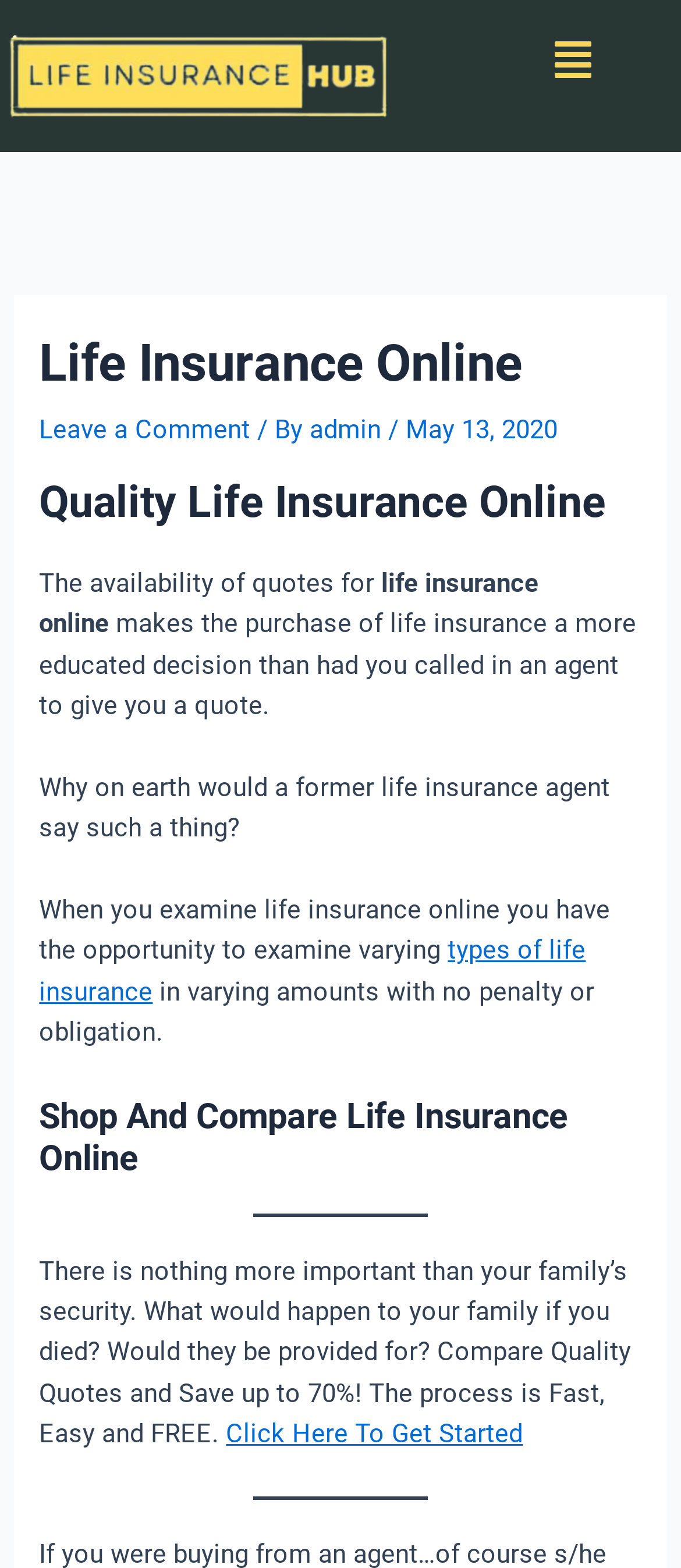Can you find and provide the main heading text of this webpage?

Life Insurance Online